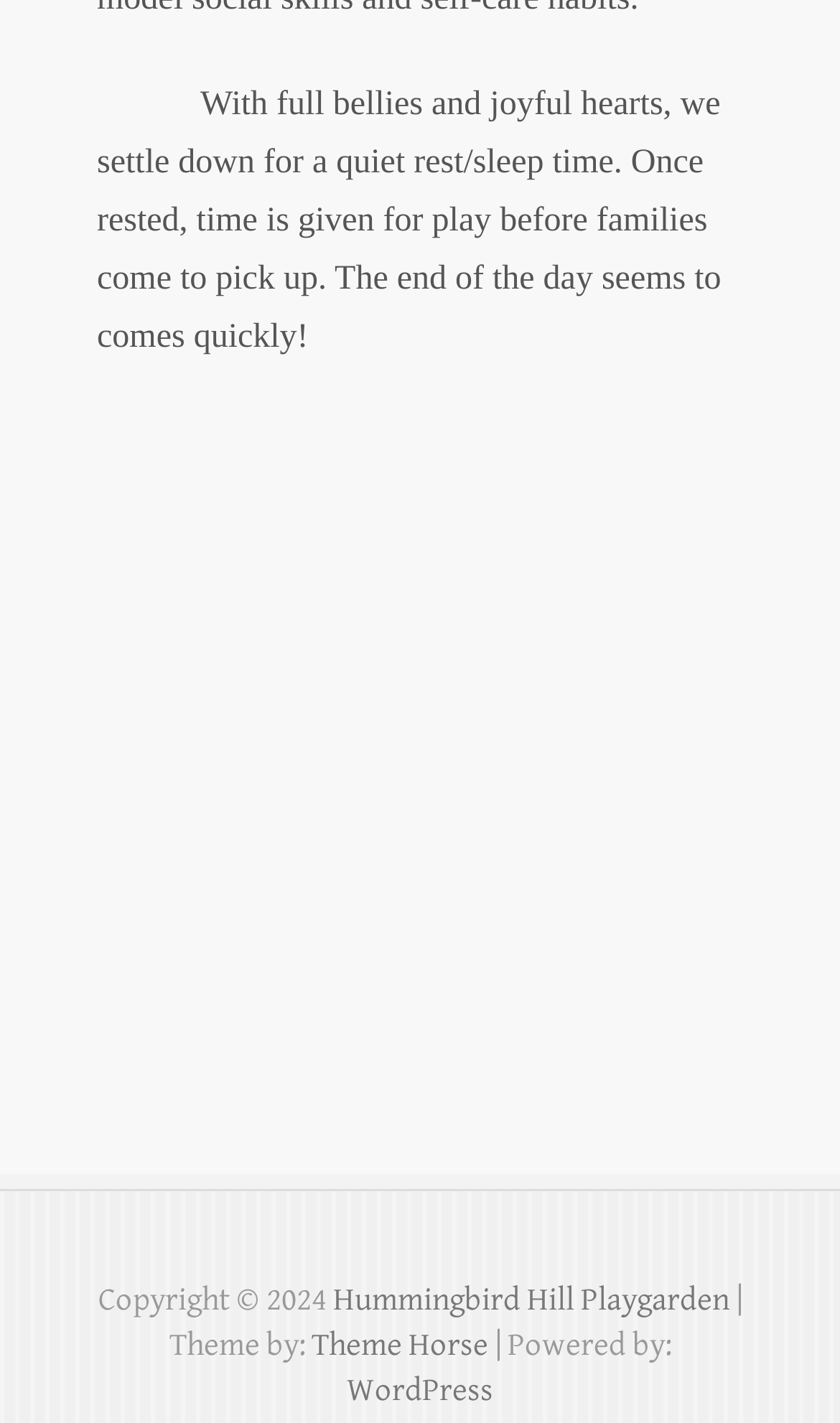What is the name of the playgarden?
Carefully analyze the image and provide a detailed answer to the question.

The name of the playgarden can be found in the image element with the text 'Hummingbird Hill Playgarden' and also in the link element with the same text.